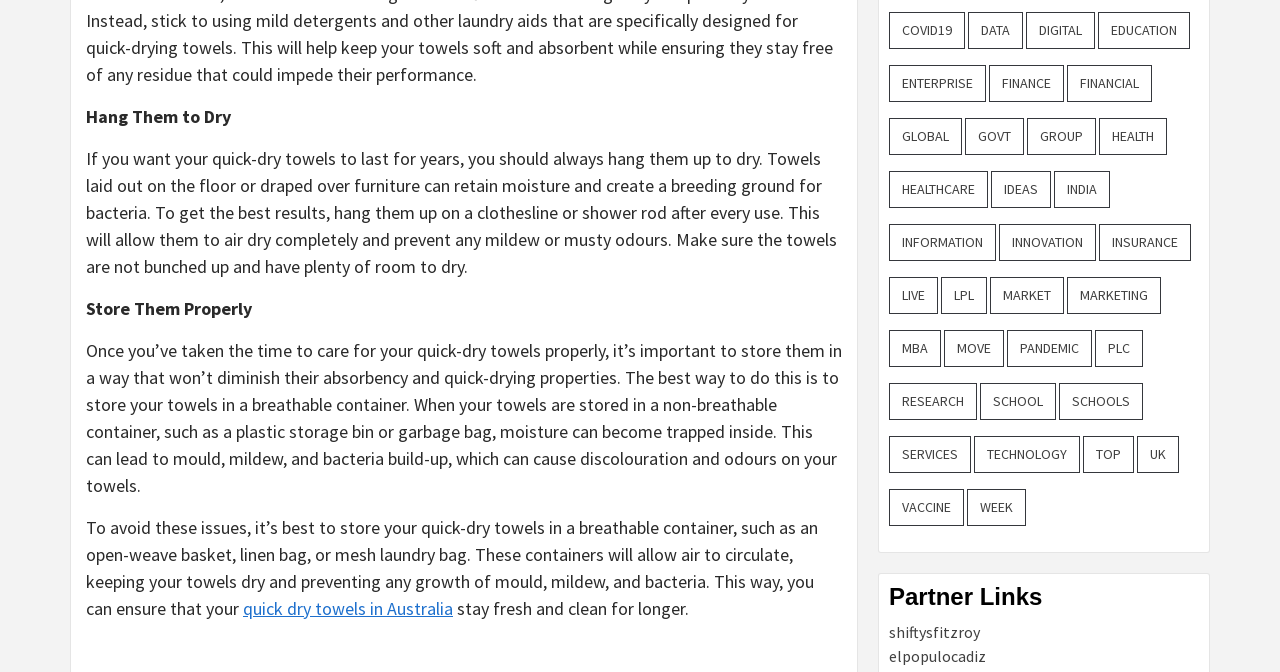Could you locate the bounding box coordinates for the section that should be clicked to accomplish this task: "Explore 'HEALTH'".

[0.859, 0.176, 0.912, 0.231]